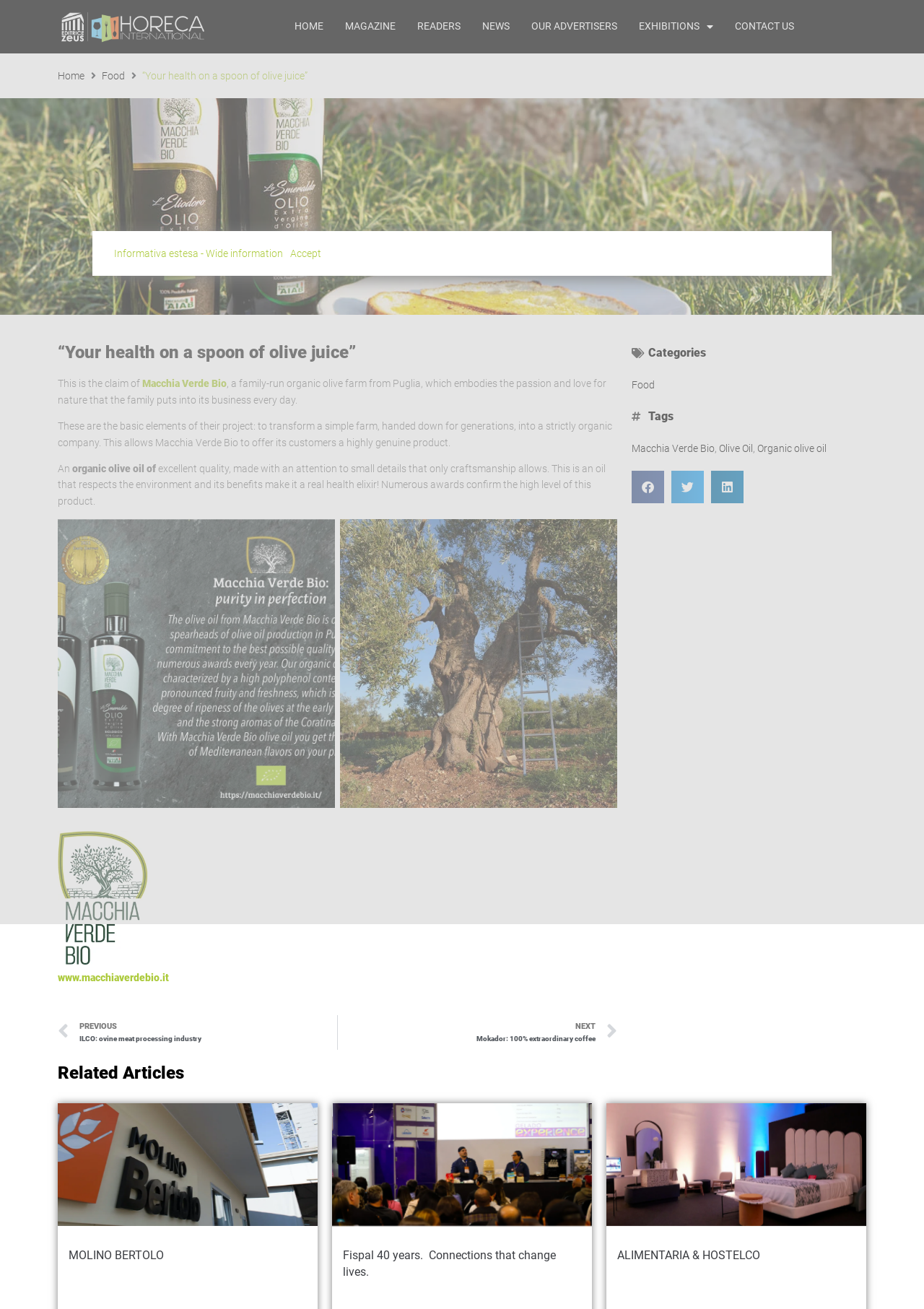Identify the bounding box for the UI element that is described as follows: "Organic olive oil".

[0.82, 0.336, 0.895, 0.349]